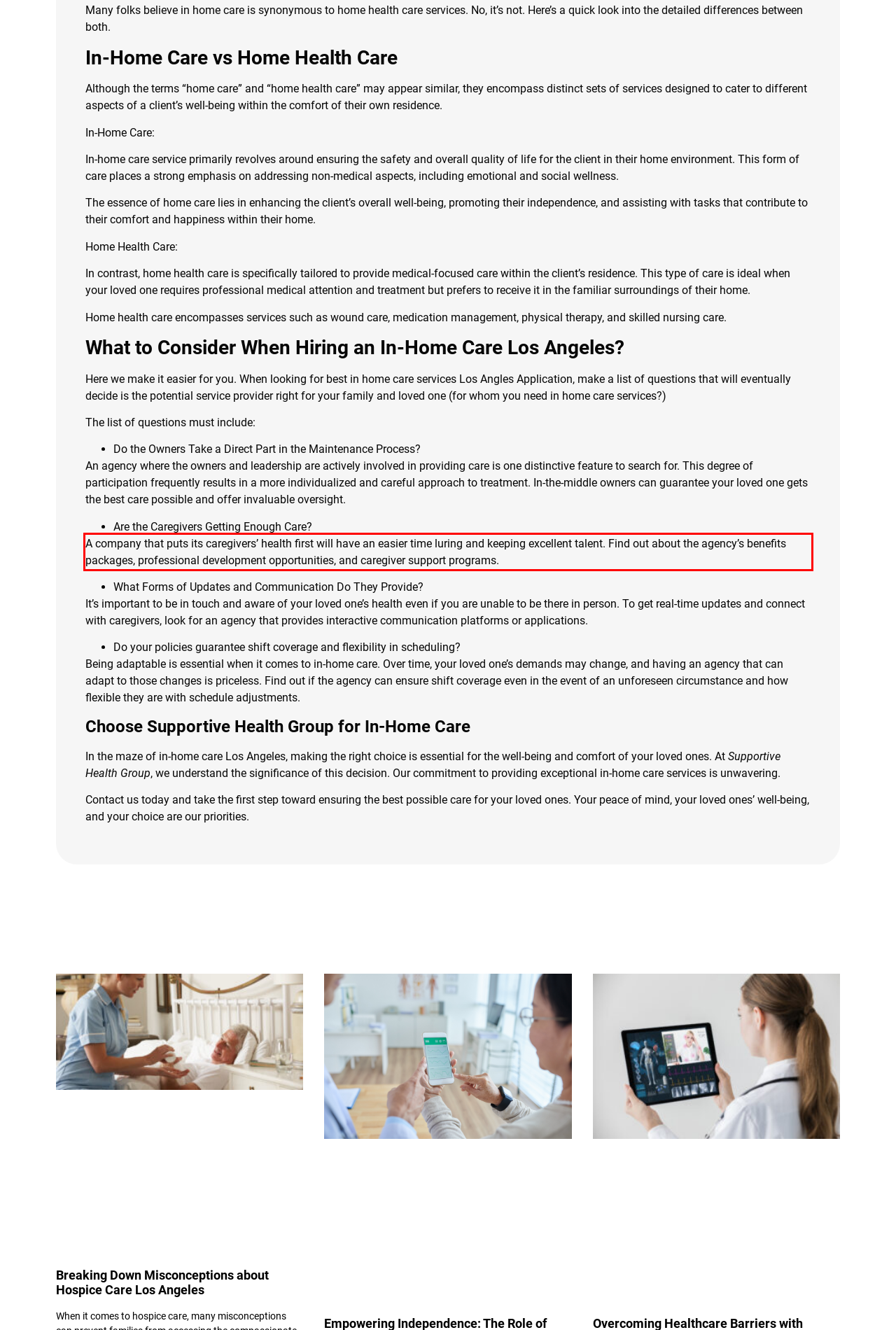You have a screenshot of a webpage where a UI element is enclosed in a red rectangle. Perform OCR to capture the text inside this red rectangle.

A company that puts its caregivers’ health first will have an easier time luring and keeping excellent talent. Find out about the agency’s benefits packages, professional development opportunities, and caregiver support programs.